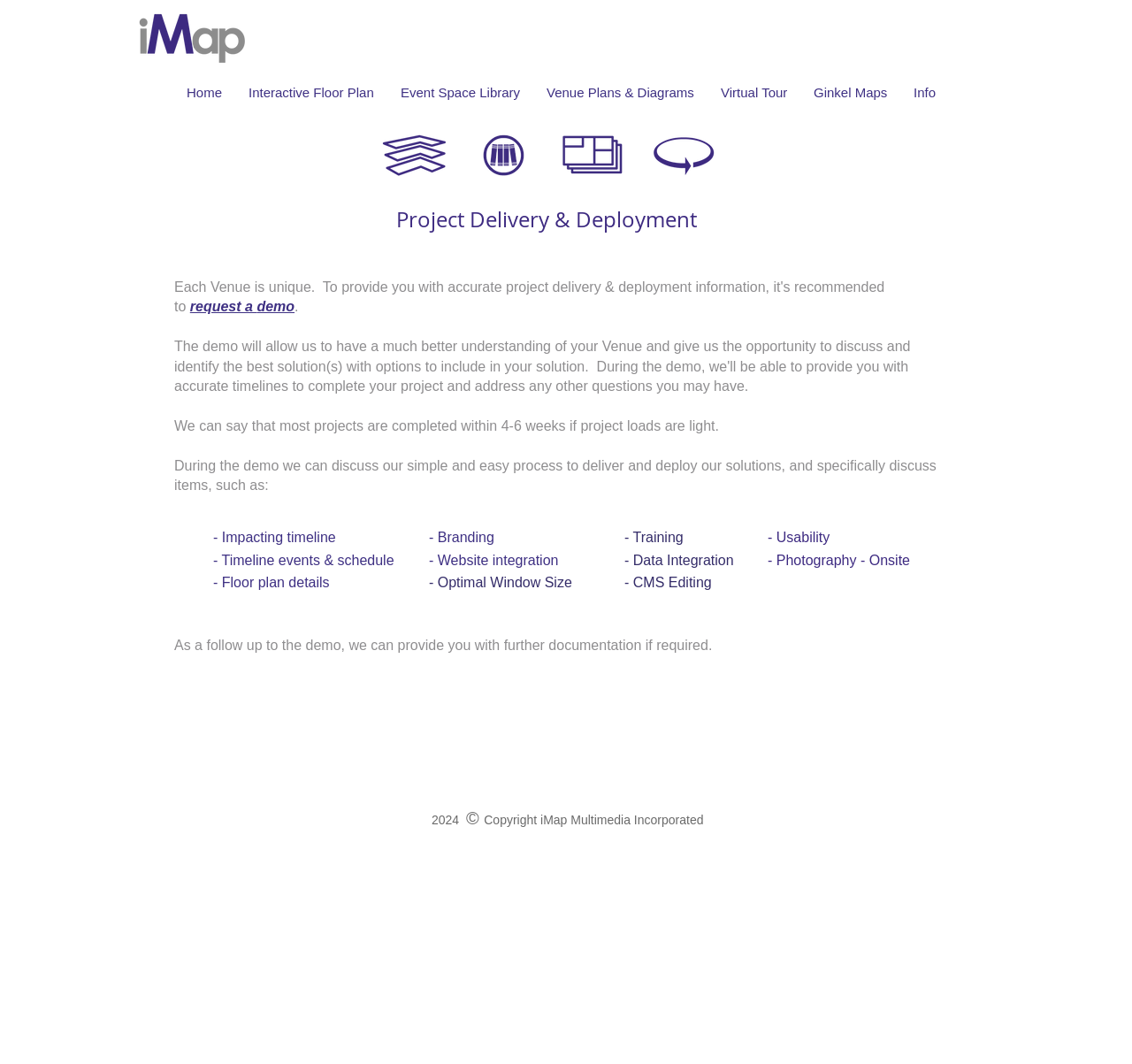Using the provided element description: "Venue Plans & Diagrams", determine the bounding box coordinates of the corresponding UI element in the screenshot.

[0.471, 0.069, 0.625, 0.105]